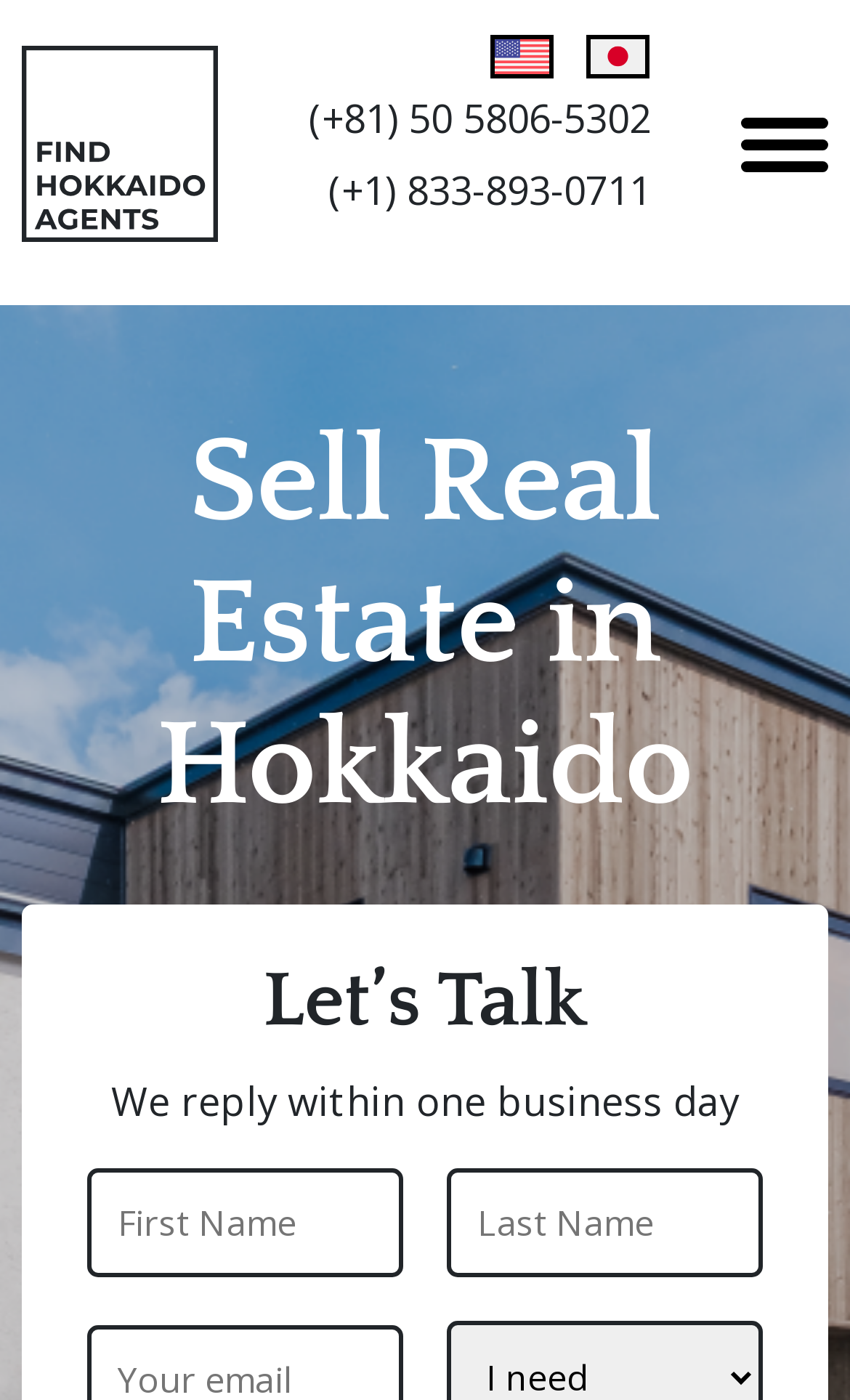Find the coordinates for the bounding box of the element with this description: "Terms and Conditions".

None